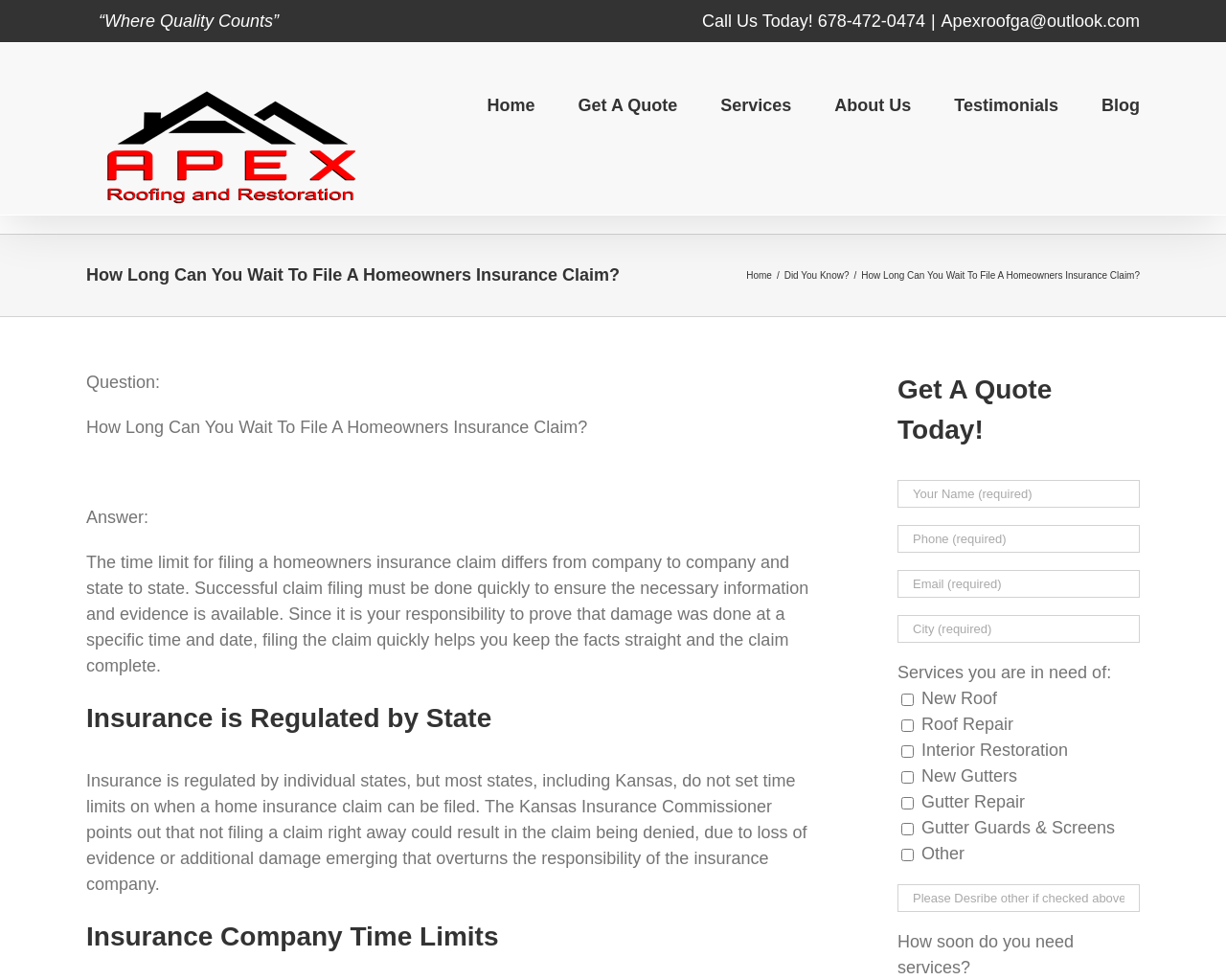Pinpoint the bounding box coordinates of the clickable area needed to execute the instruction: "Click 'About Us'". The coordinates should be specified as four float numbers between 0 and 1, i.e., [left, top, right, bottom].

[0.681, 0.064, 0.743, 0.148]